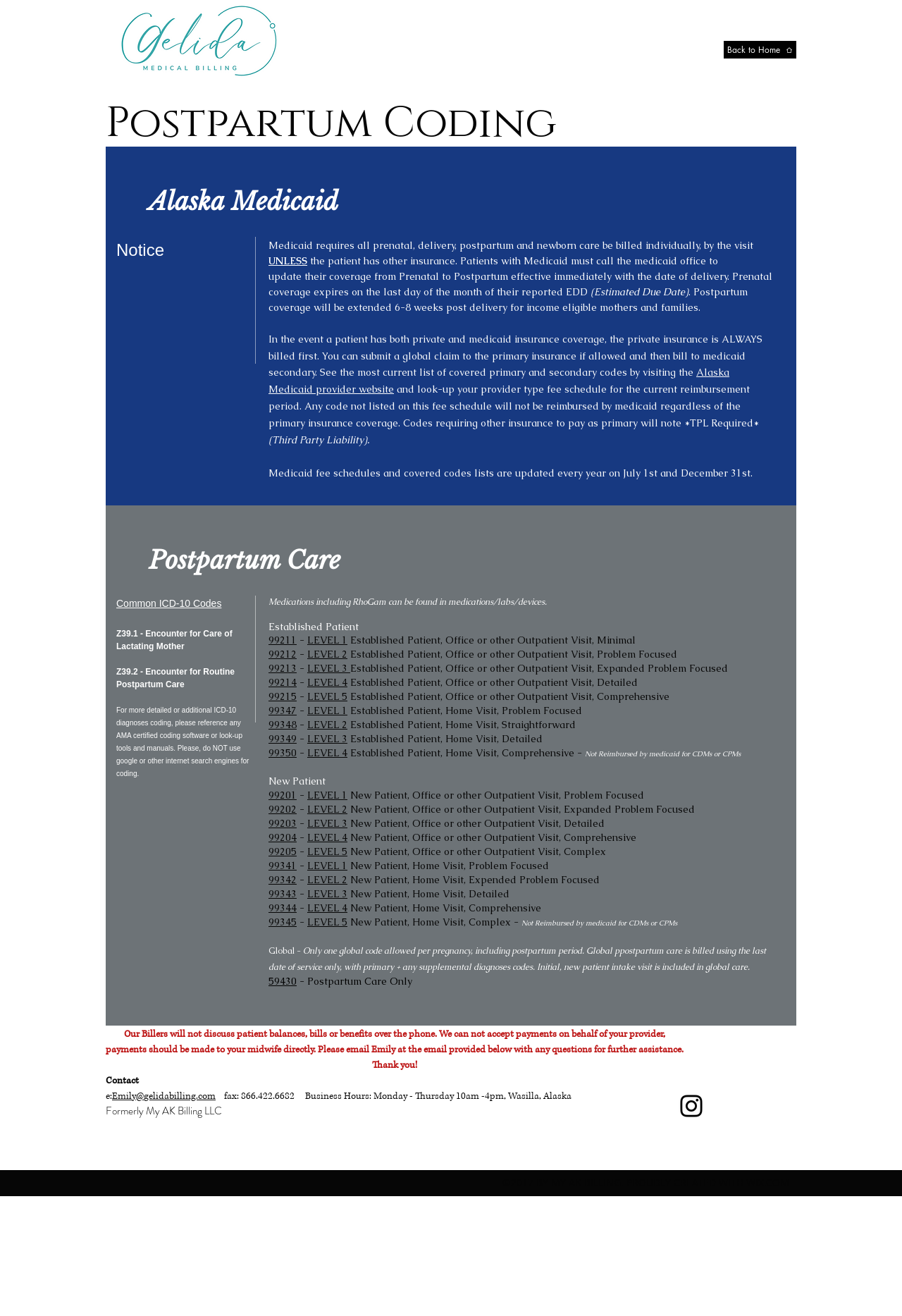Determine the coordinates of the bounding box that should be clicked to complete the instruction: "Click the '99211' link". The coordinates should be represented by four float numbers between 0 and 1: [left, top, right, bottom].

[0.298, 0.481, 0.329, 0.491]